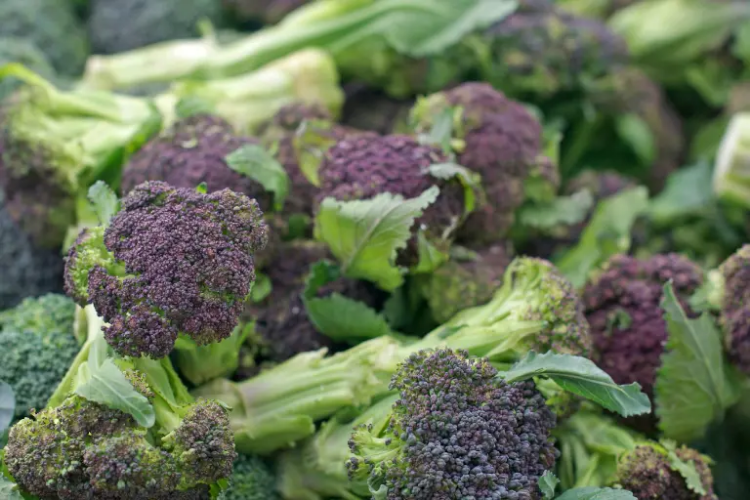Paint a vivid picture of the image with your description.

The image showcases a collection of vibrant purple broccoli heads nestled among lush green leaves. The unique purple hues are a result of anthocyanin, a beneficial pigment that not only enhances the visual appeal of this nutritious vegetable but also indicates its potential health benefits. Although the presence of purple leaves is typically safe to eat, it may also suggest stressors such as pest infestations affecting the plant. Therefore, it is essential to ensure the broccoli is thoroughly cleaned and cooked if any visible pest damage is present, thereby maximizing both safety and flavor. This image highlights the striking beauty of purple broccoli, illustrating the complex relationship between plant health, soil conditions, and nutritional value.